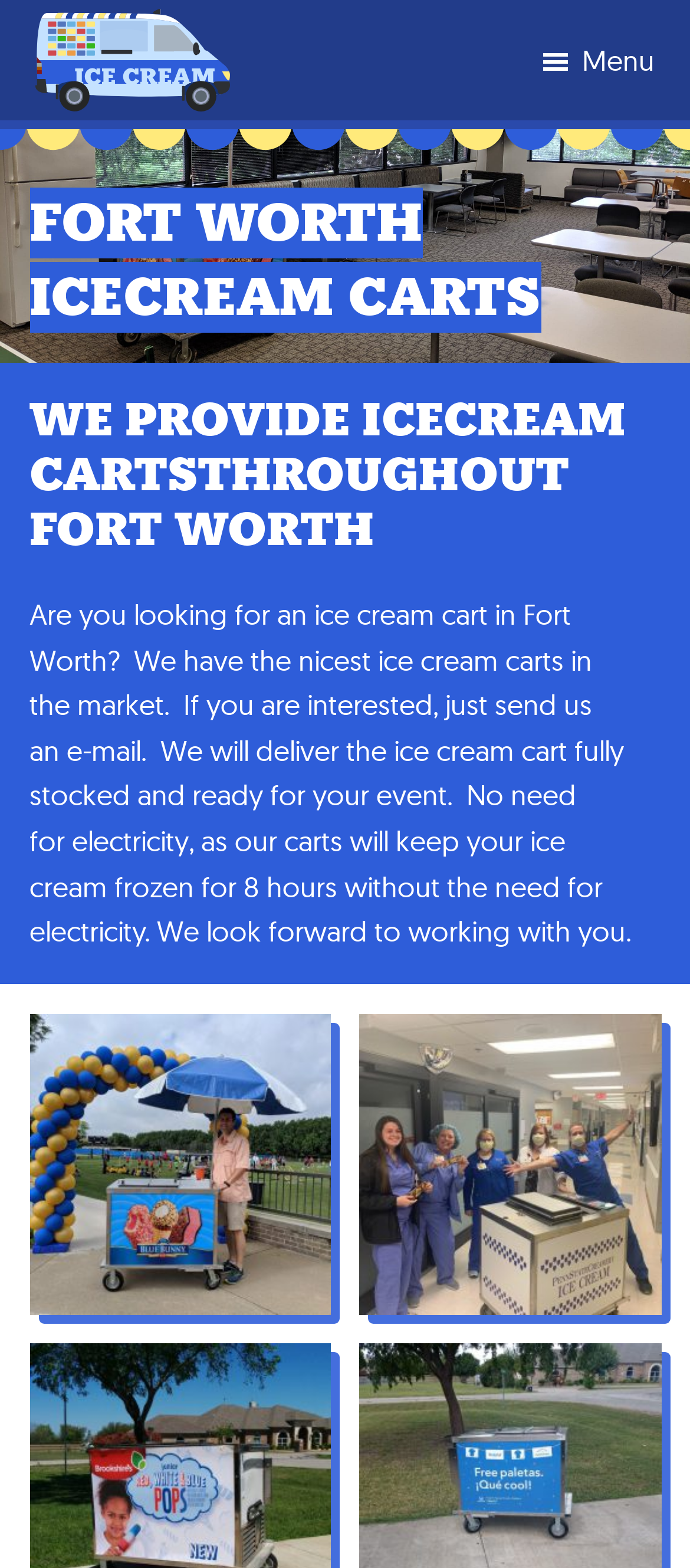Kindly respond to the following question with a single word or a brief phrase: 
What is the purpose of the ice cream carts?

For events